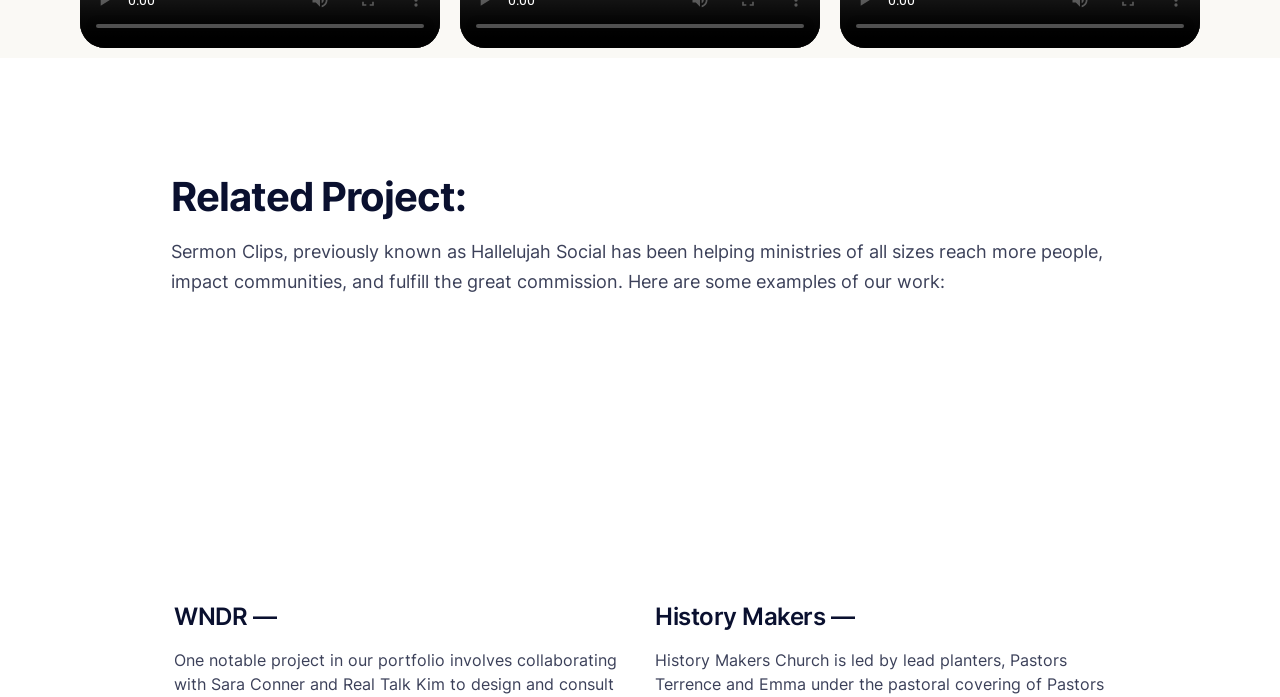Please provide the bounding box coordinates in the format (top-left x, top-left y, bottom-right x, bottom-right y). Remember, all values are floating point numbers between 0 and 1. What is the bounding box coordinate of the region described as: History Makers —

[0.512, 0.862, 0.667, 0.922]